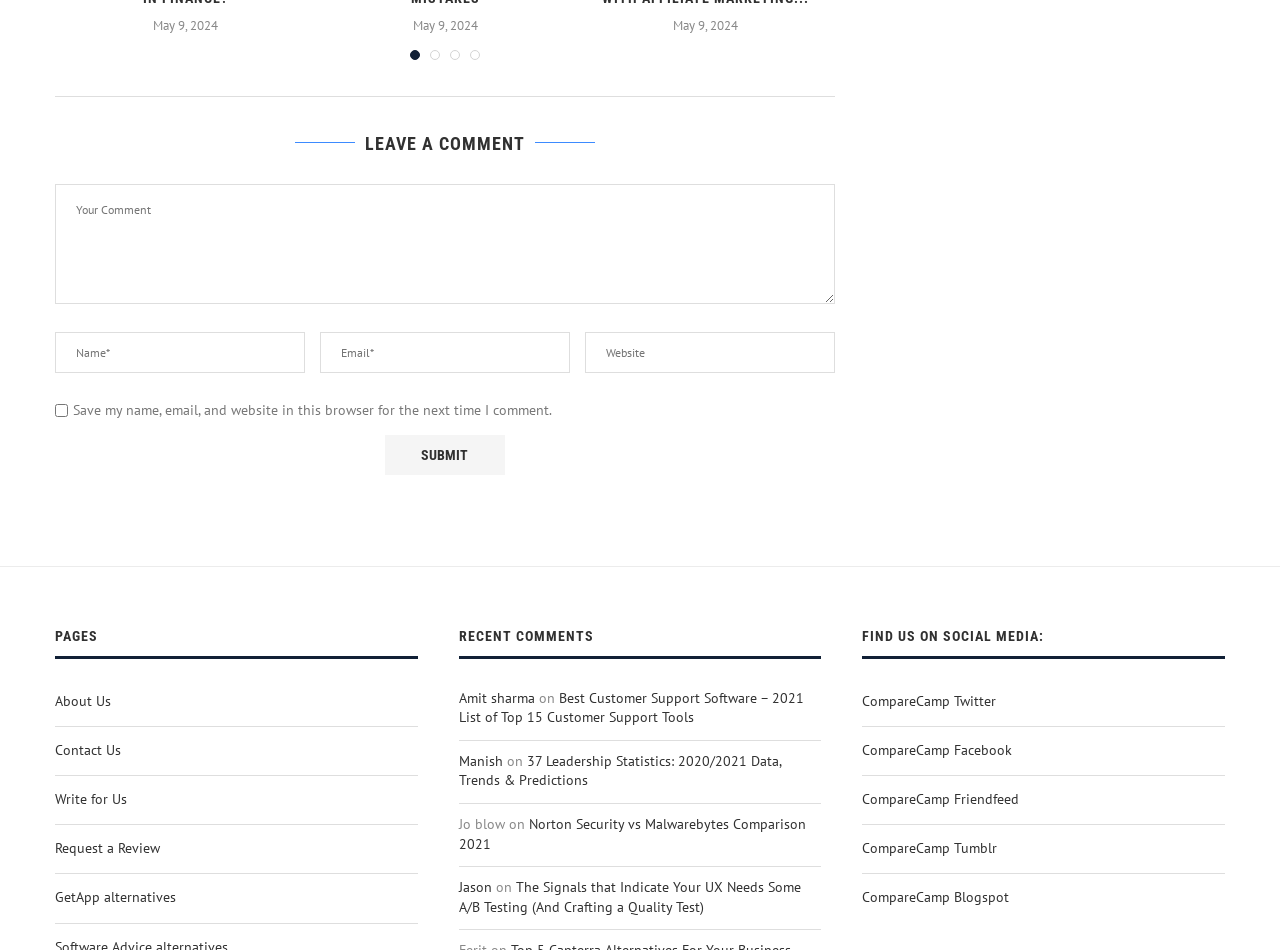Pinpoint the bounding box coordinates of the clickable element to carry out the following instruction: "Follow CompareCamp on Twitter."

[0.674, 0.728, 0.778, 0.747]